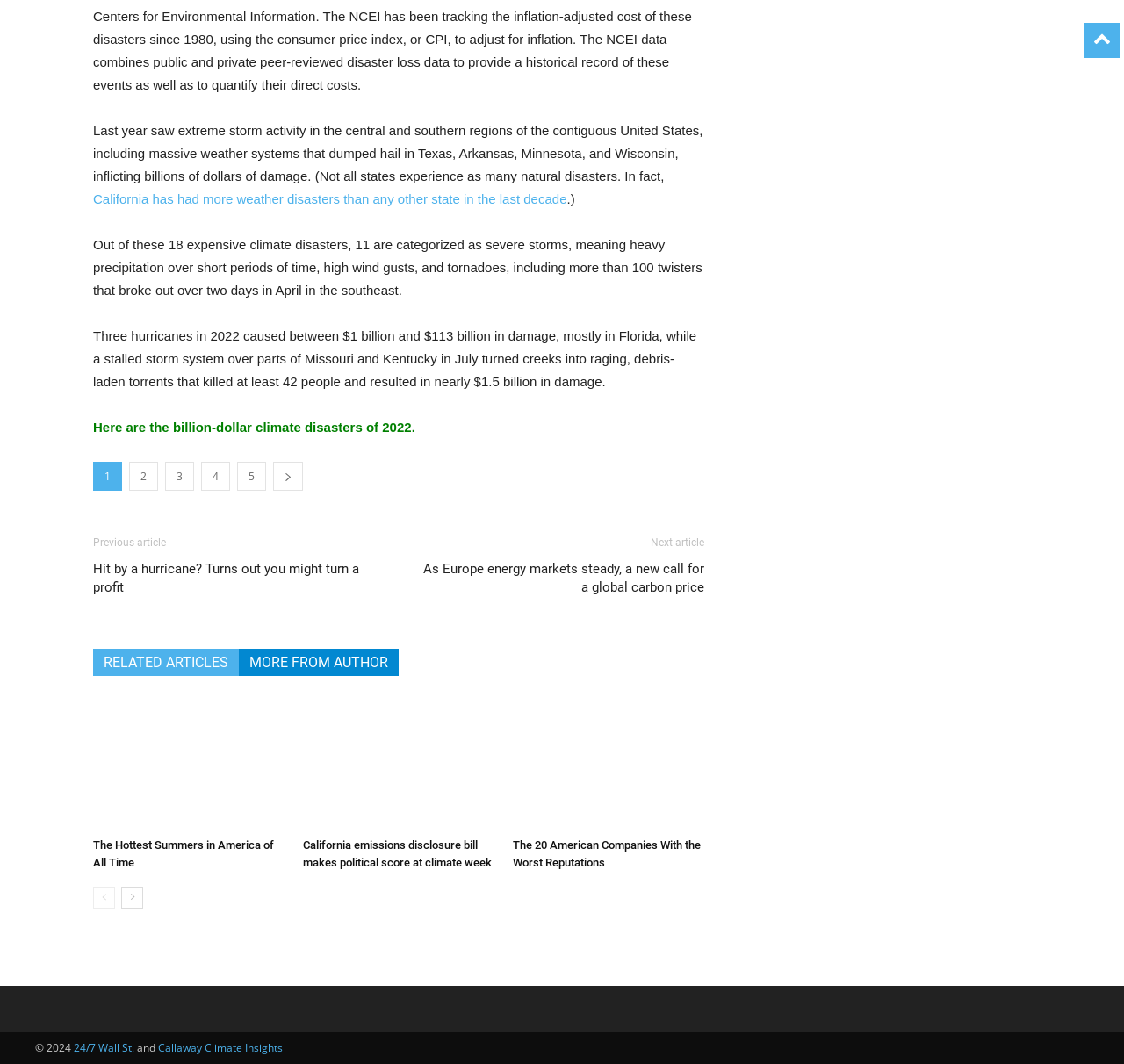Please locate the bounding box coordinates of the element that needs to be clicked to achieve the following instruction: "Read about the billion-dollar climate disasters of 2022". The coordinates should be four float numbers between 0 and 1, i.e., [left, top, right, bottom].

[0.083, 0.394, 0.369, 0.408]